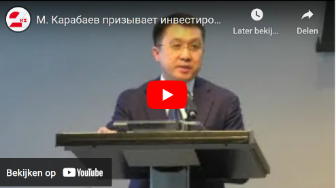Deliver an in-depth description of the image, highlighting major points.

The image features a video presentation by Marat Karabayev, the Minister of Transport of Kazakhstan, as he addresses an audience during his visit to the Netherlands on January 30, 2024. In this presentation, he emphasizes the importance of foreign investment in Kazakhstan's transport sector. The video interface includes a prominent red "Play" button, indicating that viewers can watch his speech directly. The setting suggests a formal event, characterized by a podium from which he is delivering his message, reinforcing the significance of this occasion in fostering international collaboration in transport infrastructure development.